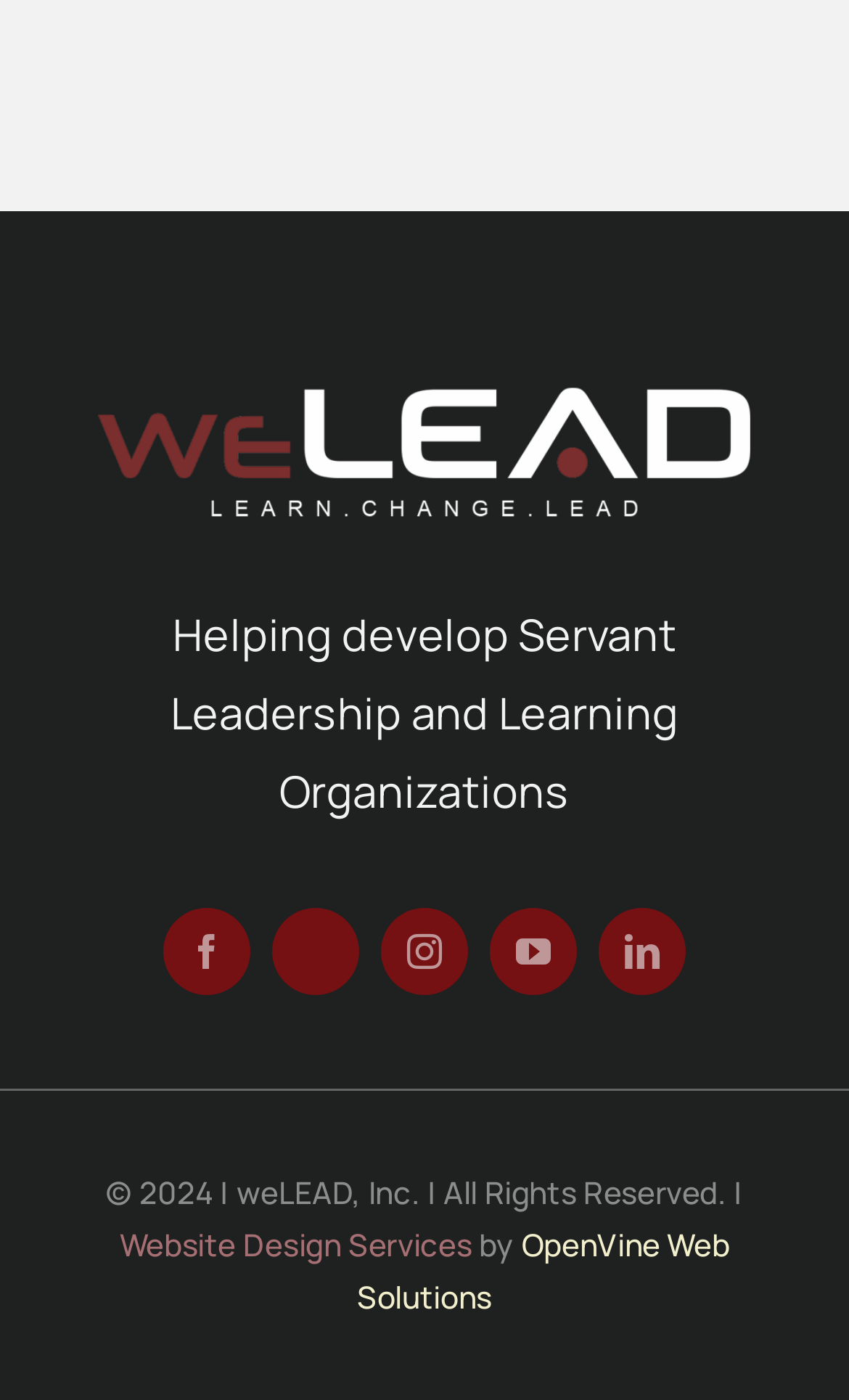What is the year of copyright?
Based on the image, answer the question with as much detail as possible.

The year of copyright can be found at the bottom of the webpage, in the copyright section, where it says '© 2024 | weLEAD, Inc. | All Rights Reserved.'